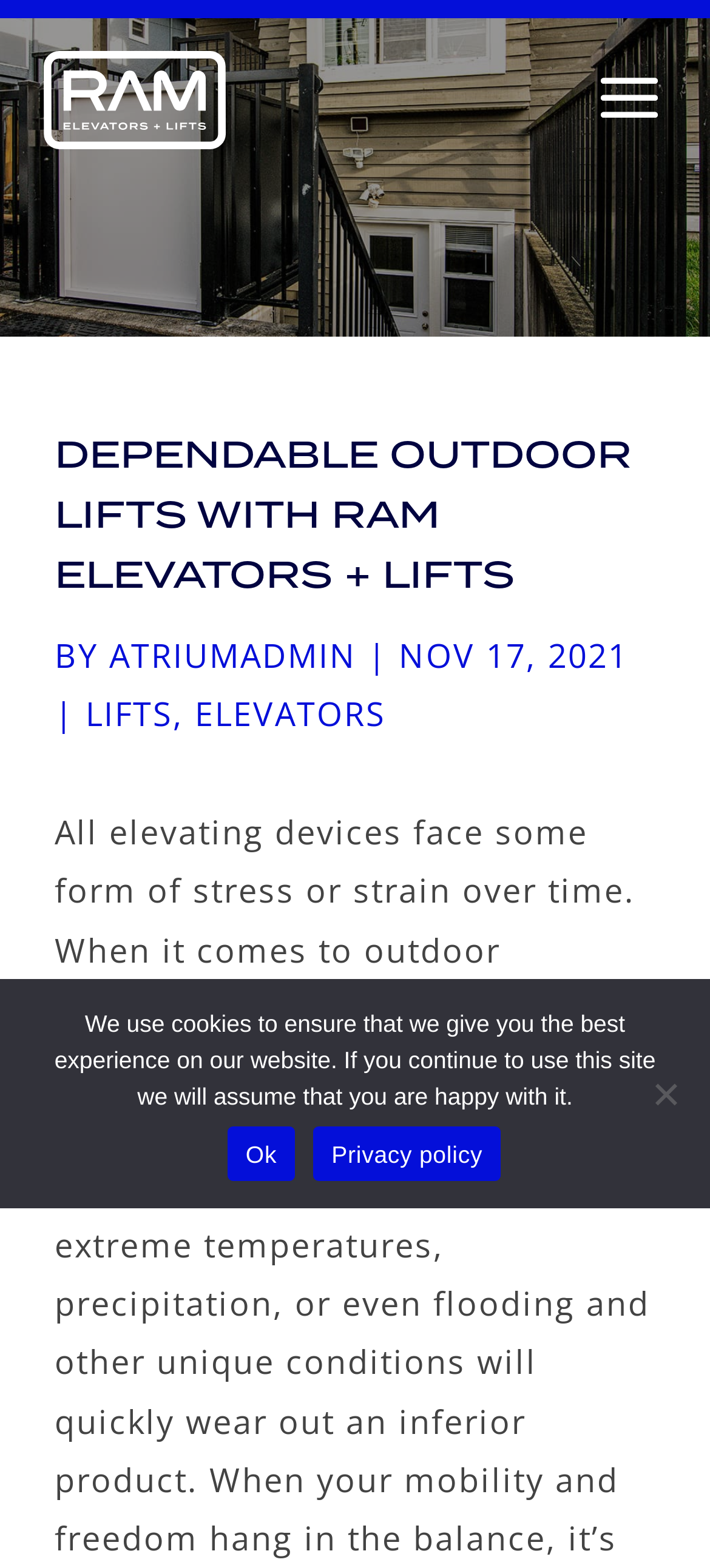What is the date of the article?
Look at the image and provide a short answer using one word or a phrase.

NOV 17, 2021